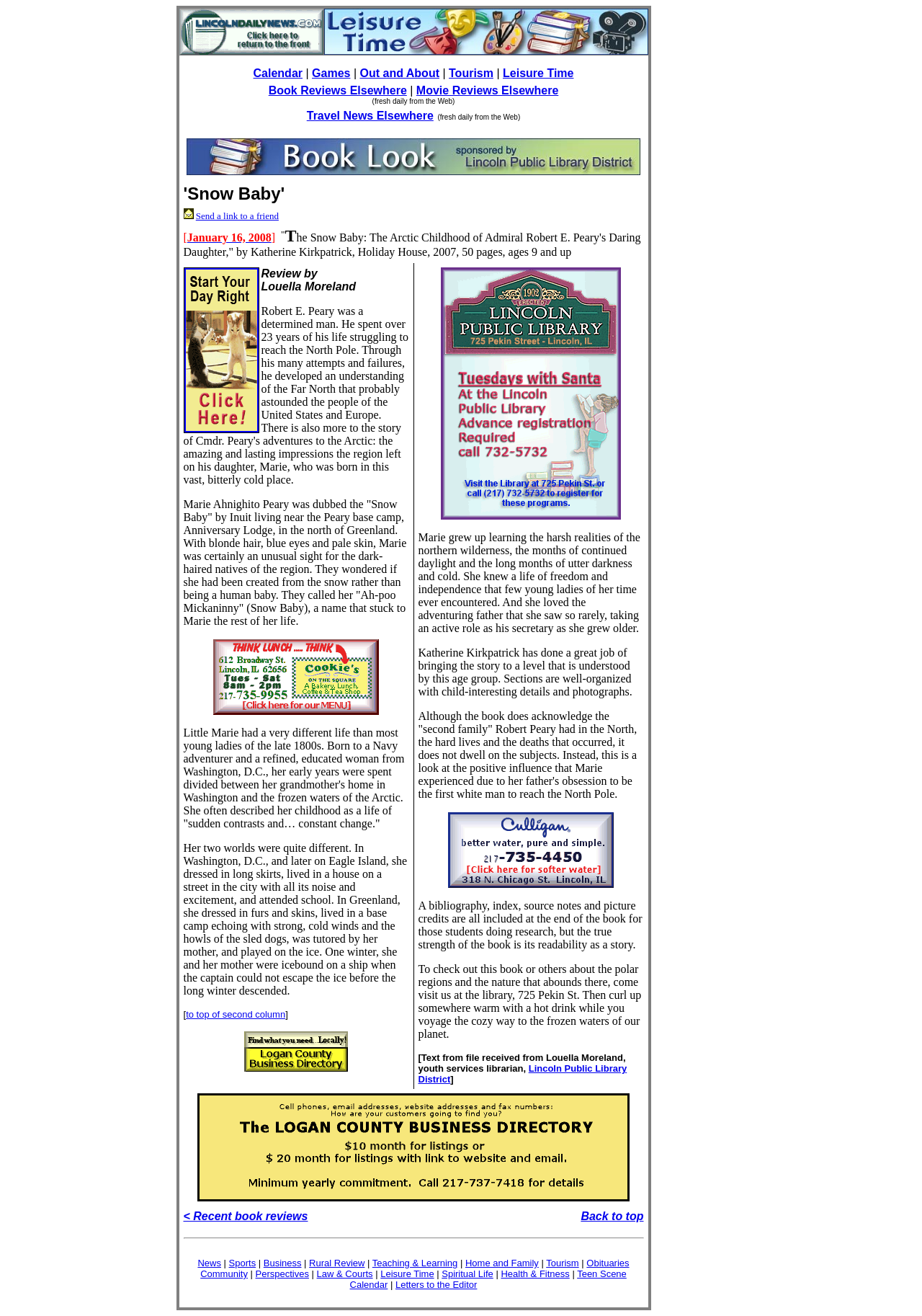What is the age range of the book?
Based on the visual information, provide a detailed and comprehensive answer.

I found the age range of the book by looking at the text content of the webpage, specifically the sentence that mentions '50 pages, ages 9 and up', which is located in the second column of the table.